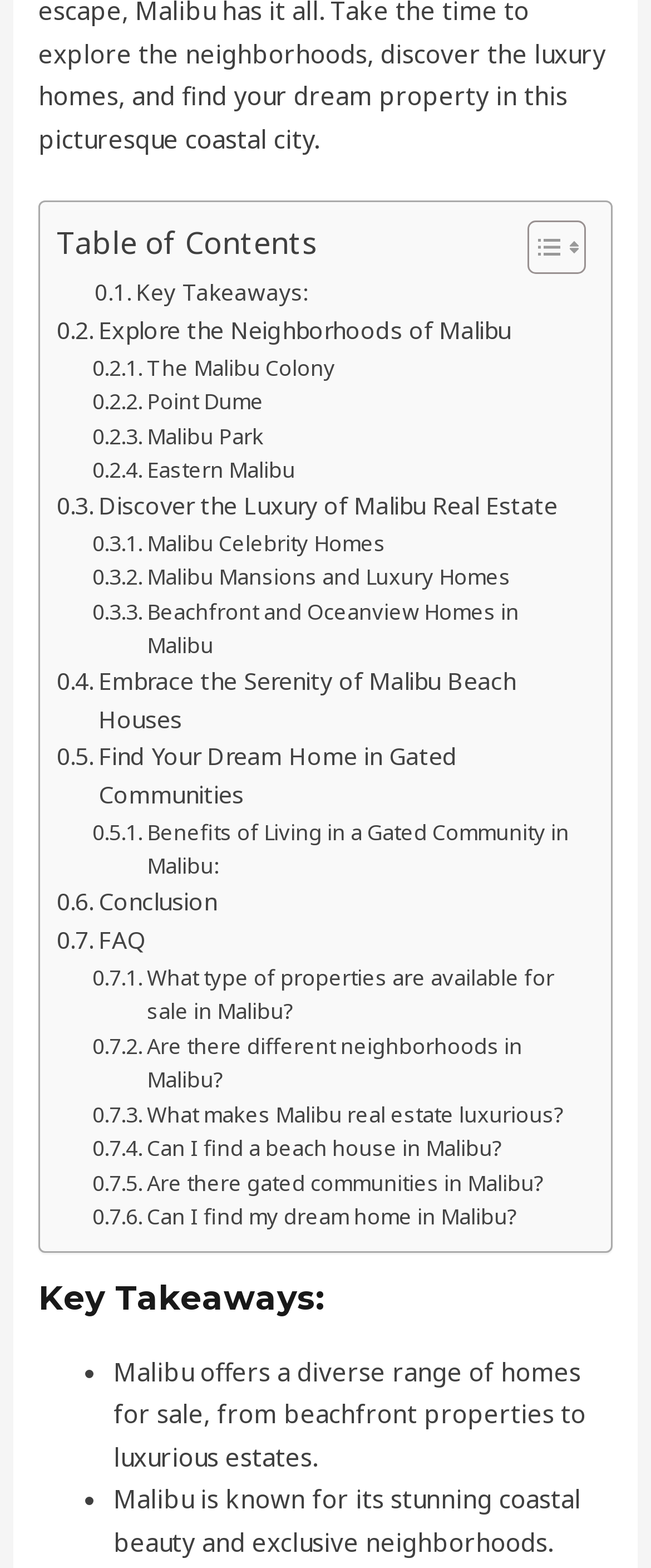Identify the bounding box for the UI element described as: "Malibu Mansions and Luxury Homes". The coordinates should be four float numbers between 0 and 1, i.e., [left, top, right, bottom].

[0.142, 0.357, 0.785, 0.379]